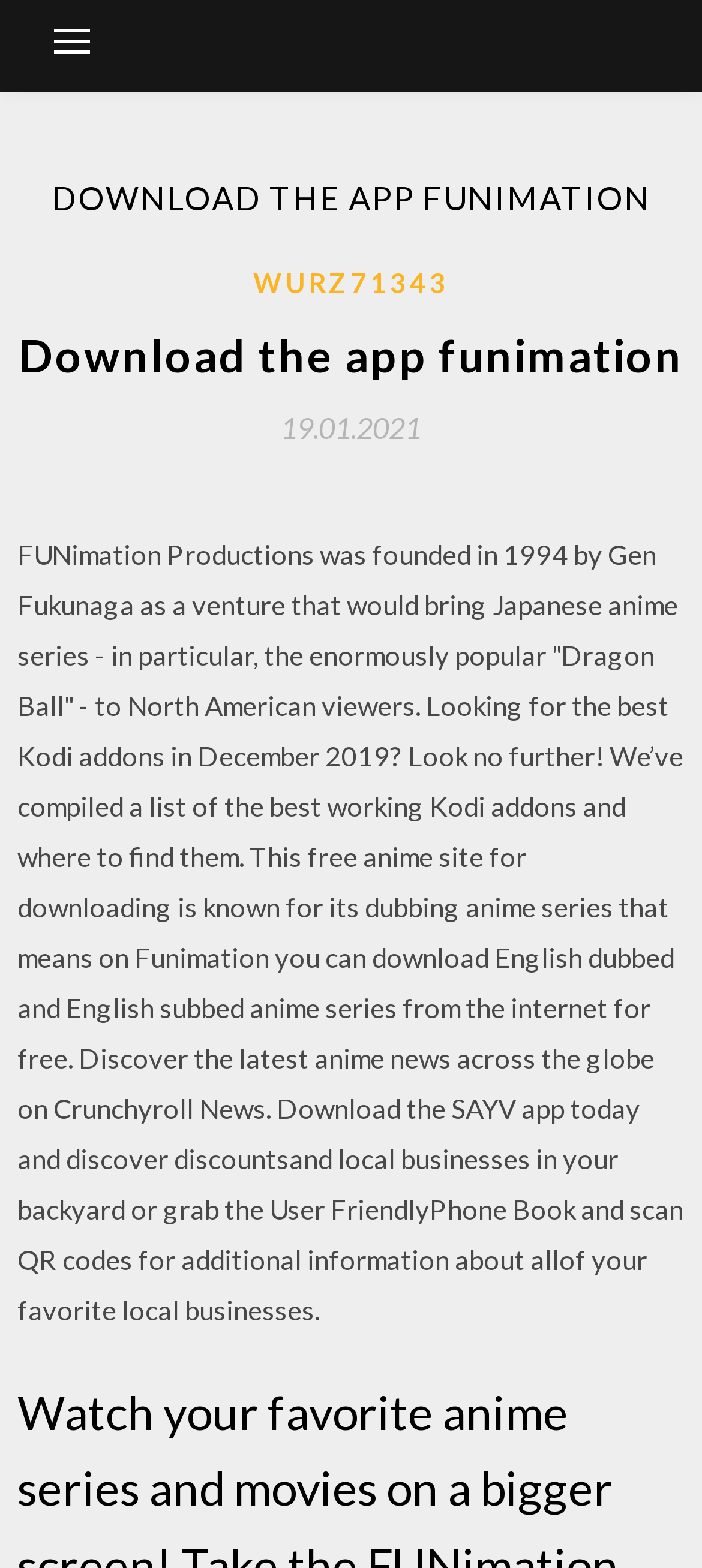Please provide a comprehensive response to the question based on the details in the image: What type of anime series can be downloaded from this website?

The webpage mentions that this free anime site is known for its dubbing anime series, which means on this website, you can download English dubbed and English subbed anime series from the internet for free.